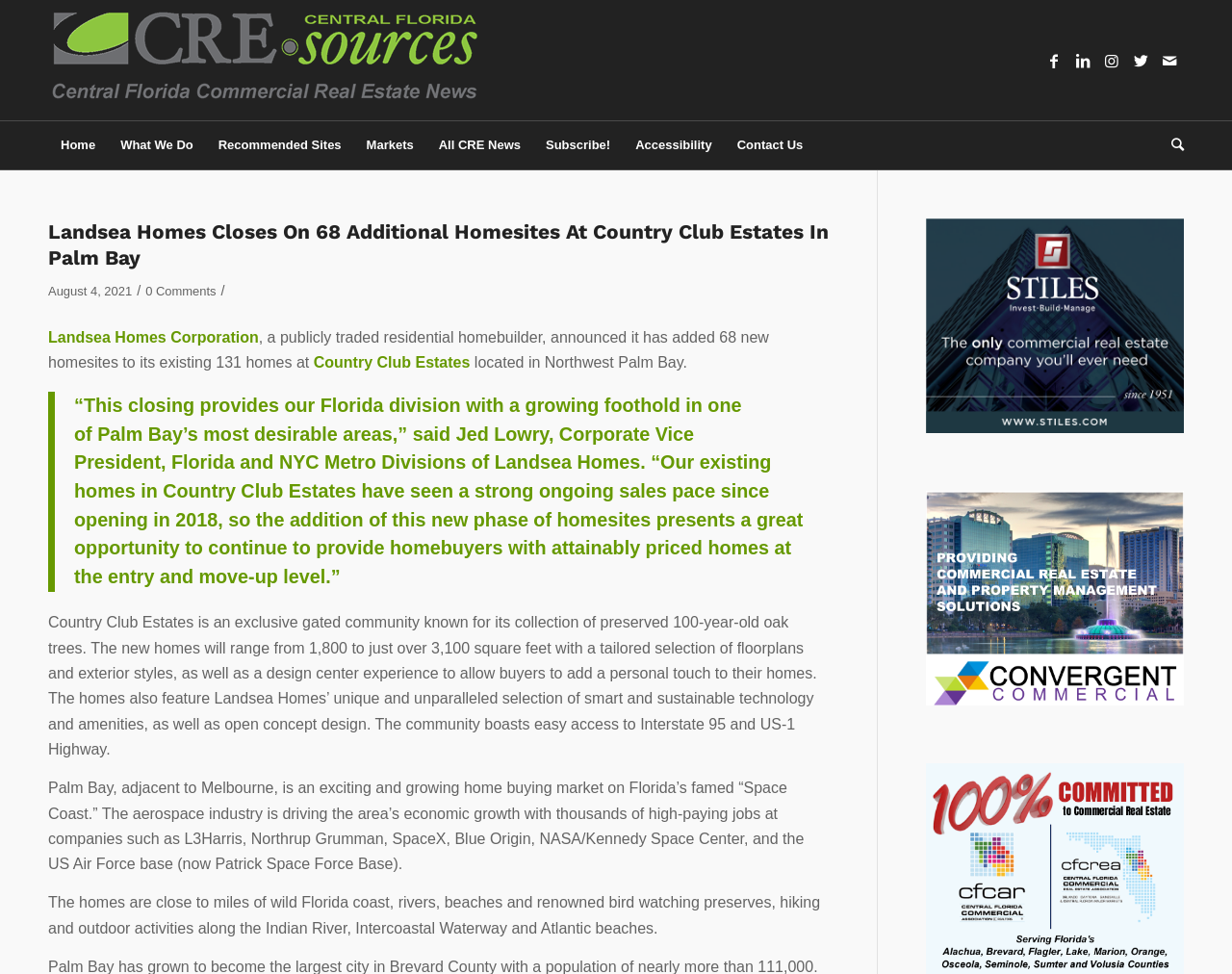What is the location of Country Club Estates?
Examine the image and give a concise answer in one word or a short phrase.

Northwest Palm Bay